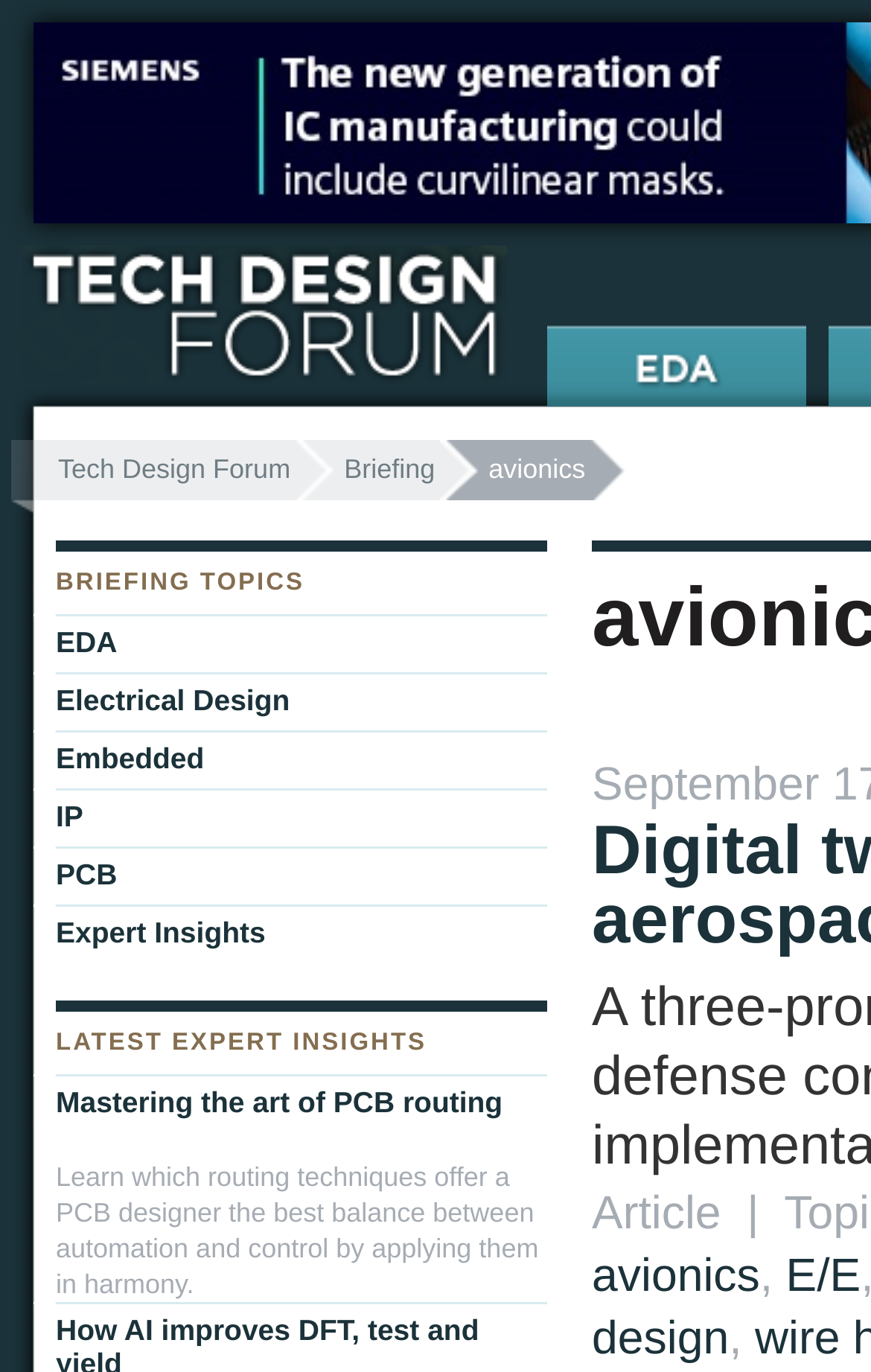Determine the bounding box coordinates for the HTML element described here: "Electrical Design".

[0.038, 0.49, 0.628, 0.532]